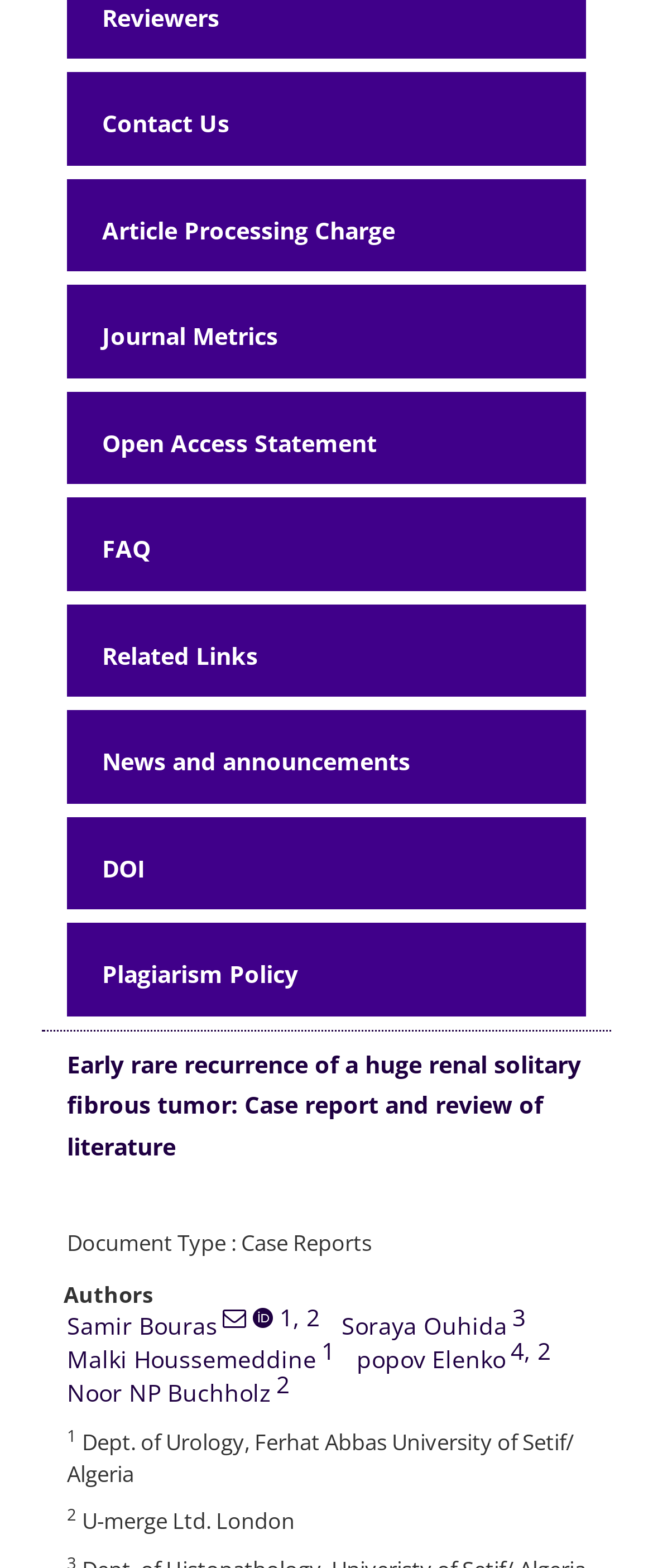Show the bounding box coordinates for the element that needs to be clicked to execute the following instruction: "Check 'DOI'". Provide the coordinates in the form of four float numbers between 0 and 1, i.e., [left, top, right, bottom].

[0.103, 0.525, 0.136, 0.539]